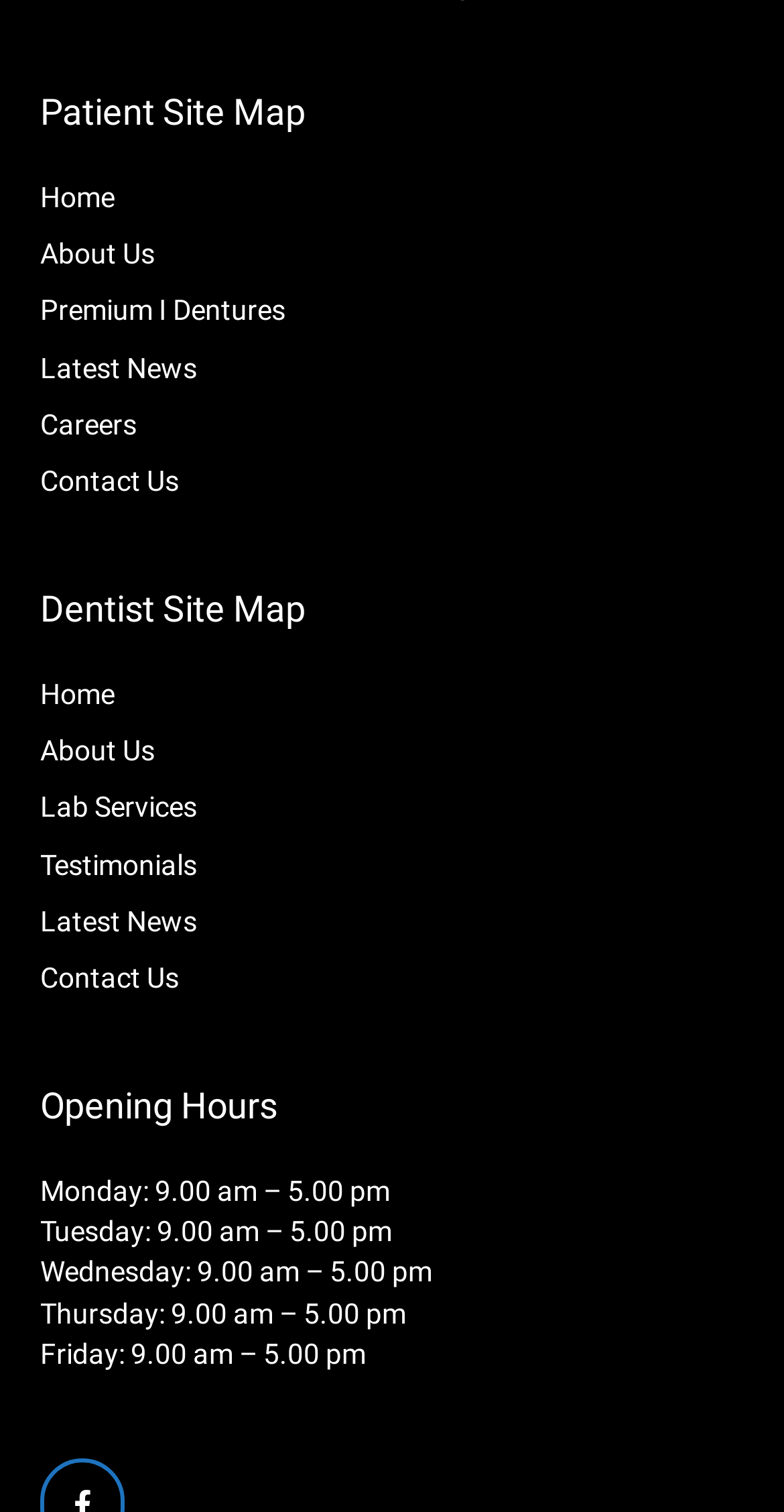Determine the bounding box for the described UI element: "Premium I Dentures".

[0.051, 0.195, 0.364, 0.216]